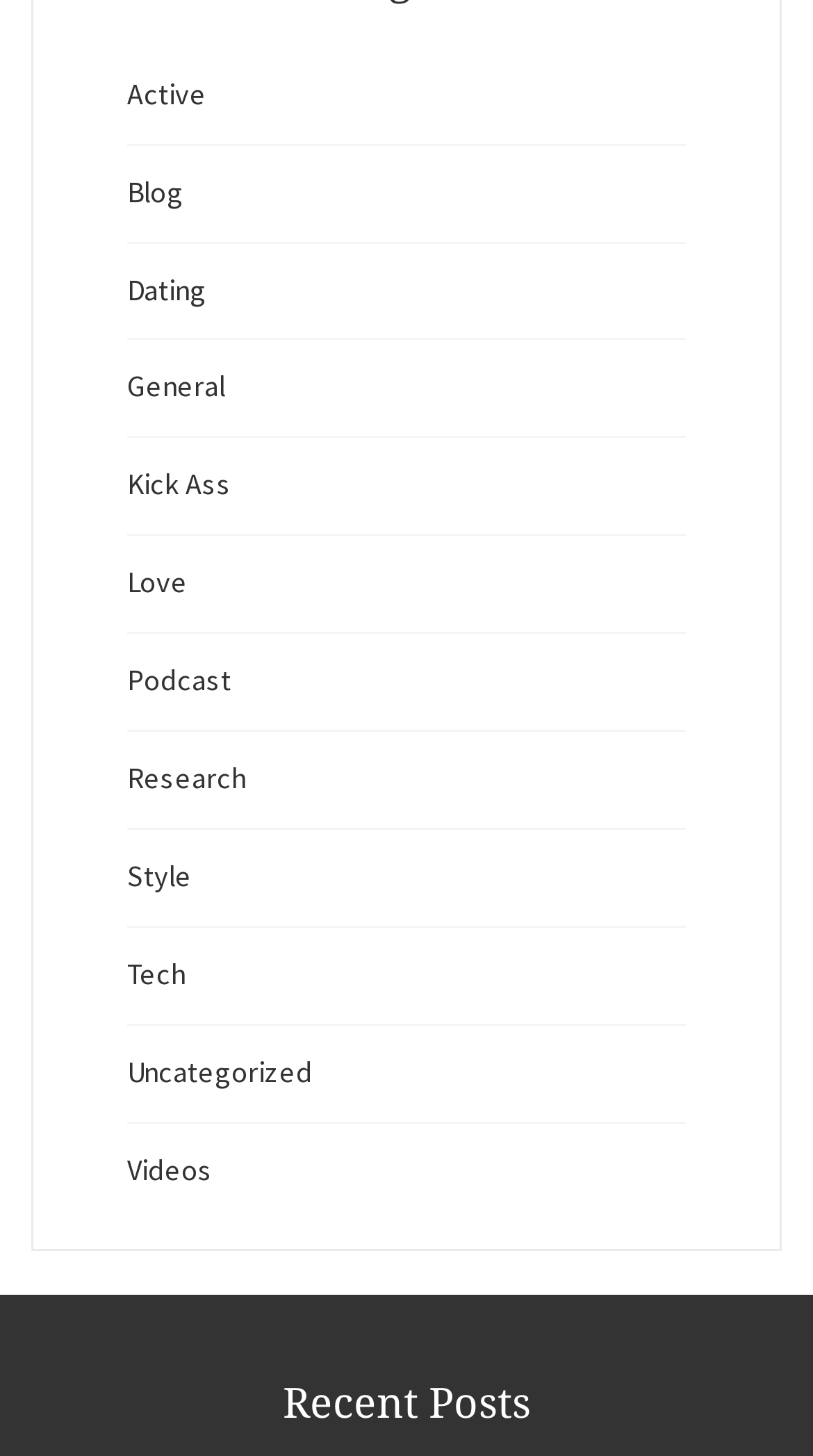What is the last category in the navigation menu?
Please answer the question with as much detail as possible using the screenshot.

I looked at the last link element in the navigation menu and found that it says 'Videos'. This is likely the last category in the list of available categories.